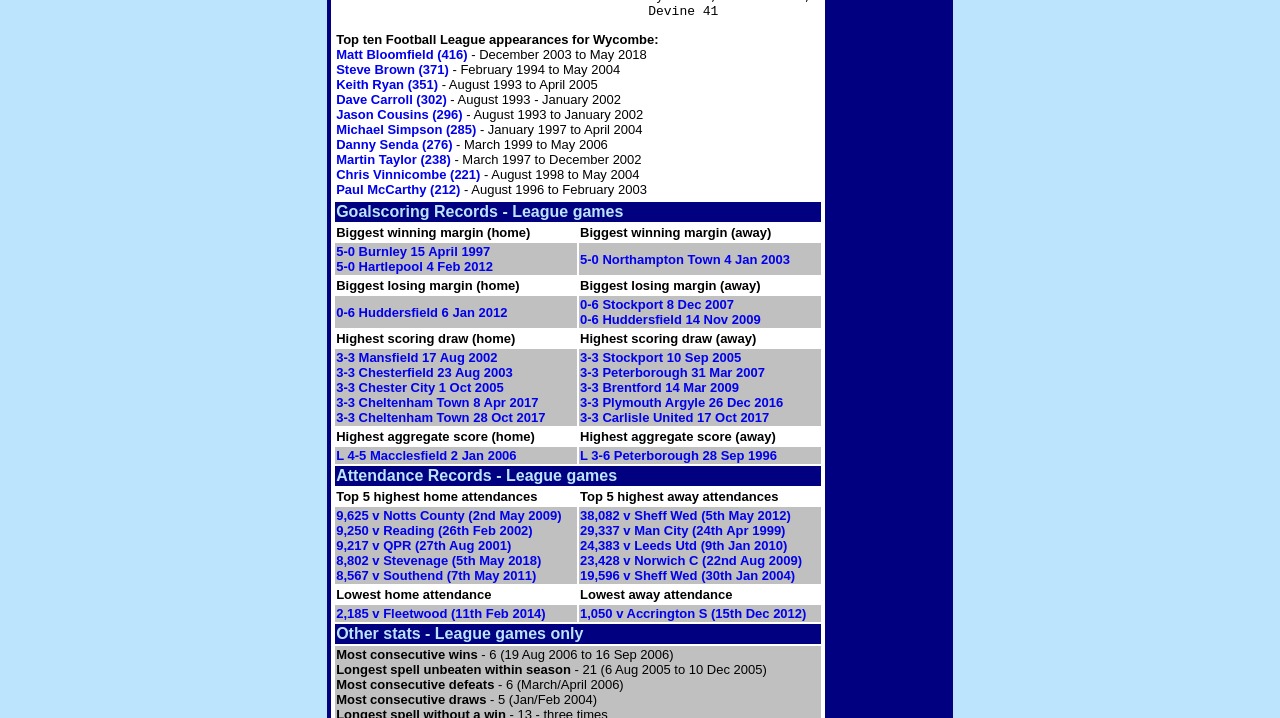What is the biggest winning margin at home?
Please respond to the question with a detailed and well-explained answer.

The webpage lists the biggest winning margin at home, which is 5-0, achieved against Burnley on 15 April 1997 and Hartlepool on 4 Feb 2012.